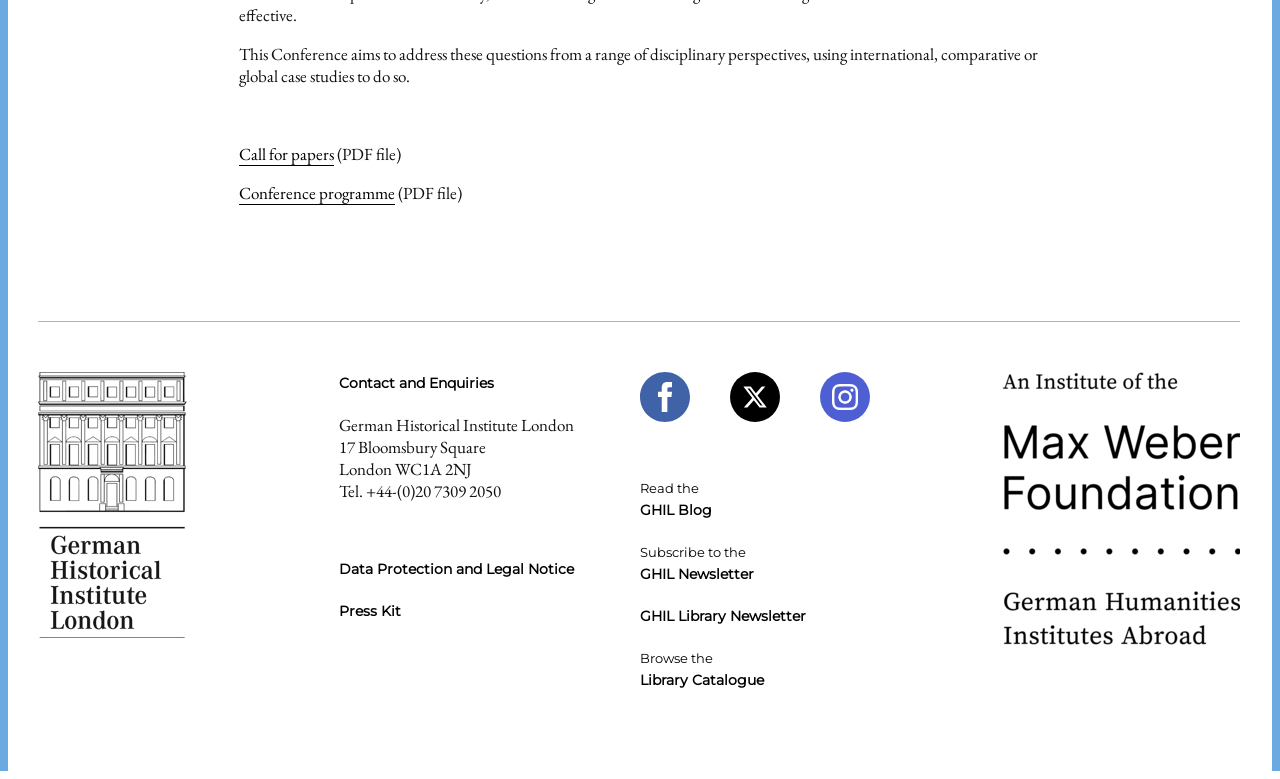Predict the bounding box of the UI element that fits this description: "GHIL Library Newsletter".

[0.5, 0.777, 0.735, 0.805]